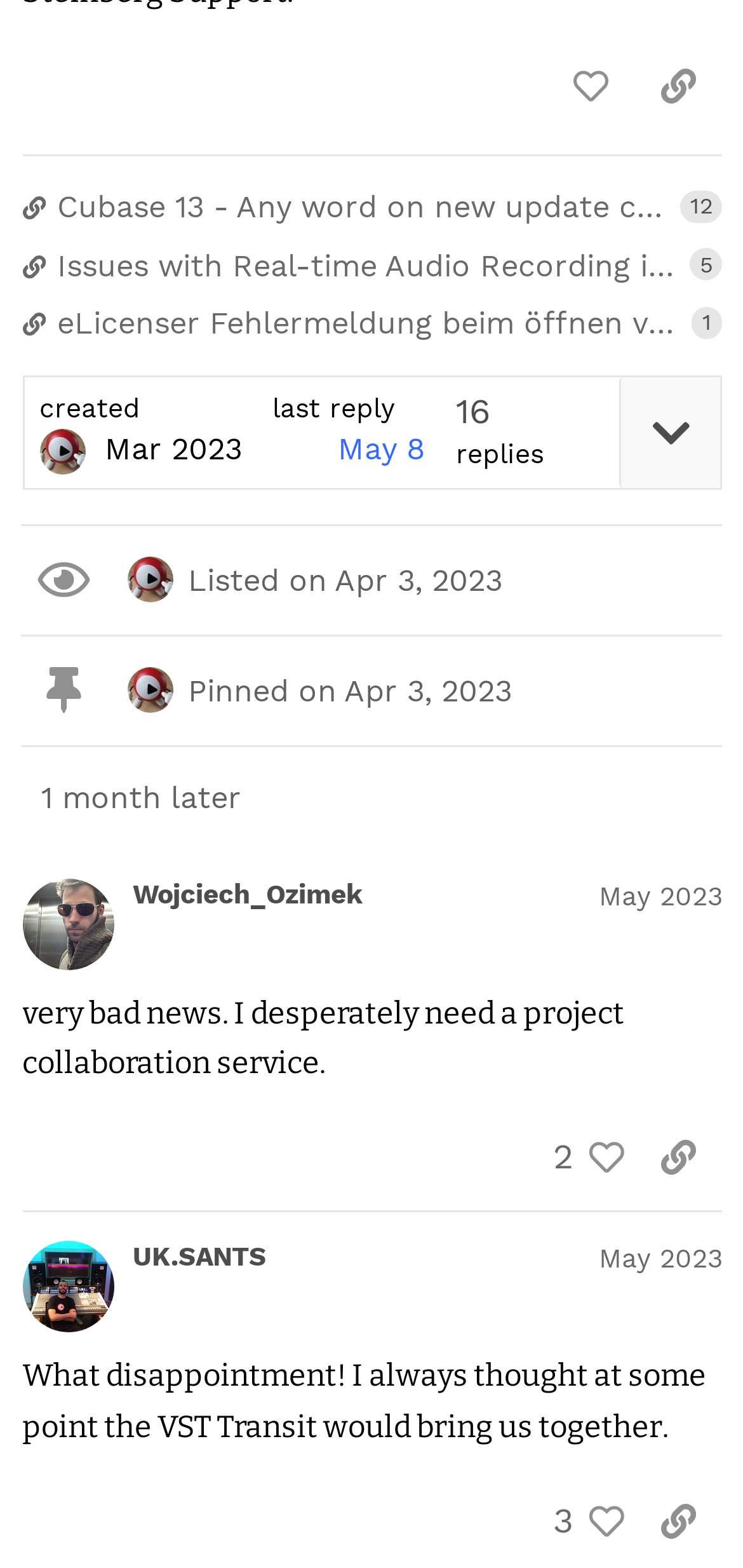Locate the bounding box coordinates of the clickable area needed to fulfill the instruction: "like this reply".

[0.709, 0.714, 0.854, 0.763]